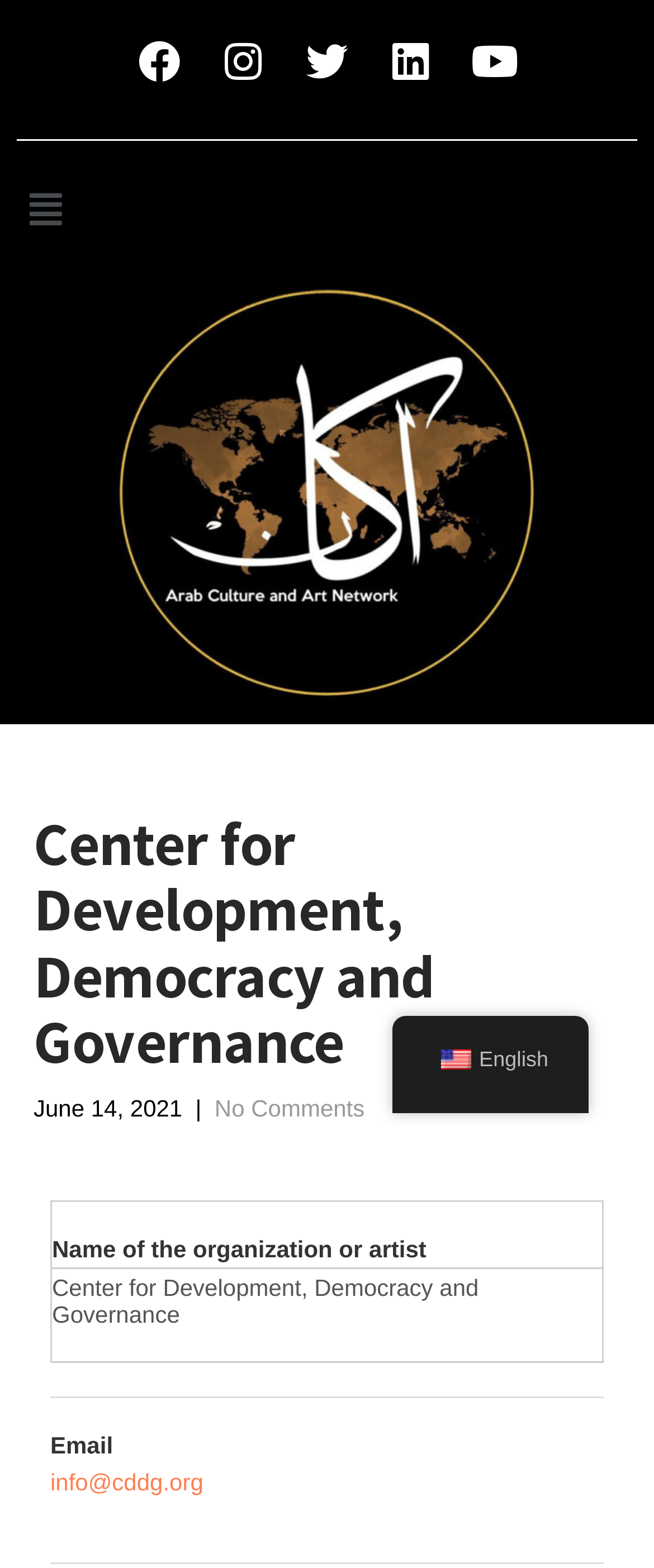Locate the UI element described by English Arabic English in the provided webpage screenshot. Return the bounding box coordinates in the format (top-left x, top-left y, bottom-right x, bottom-right y), ensuring all values are between 0 and 1.

[0.599, 0.648, 0.9, 0.71]